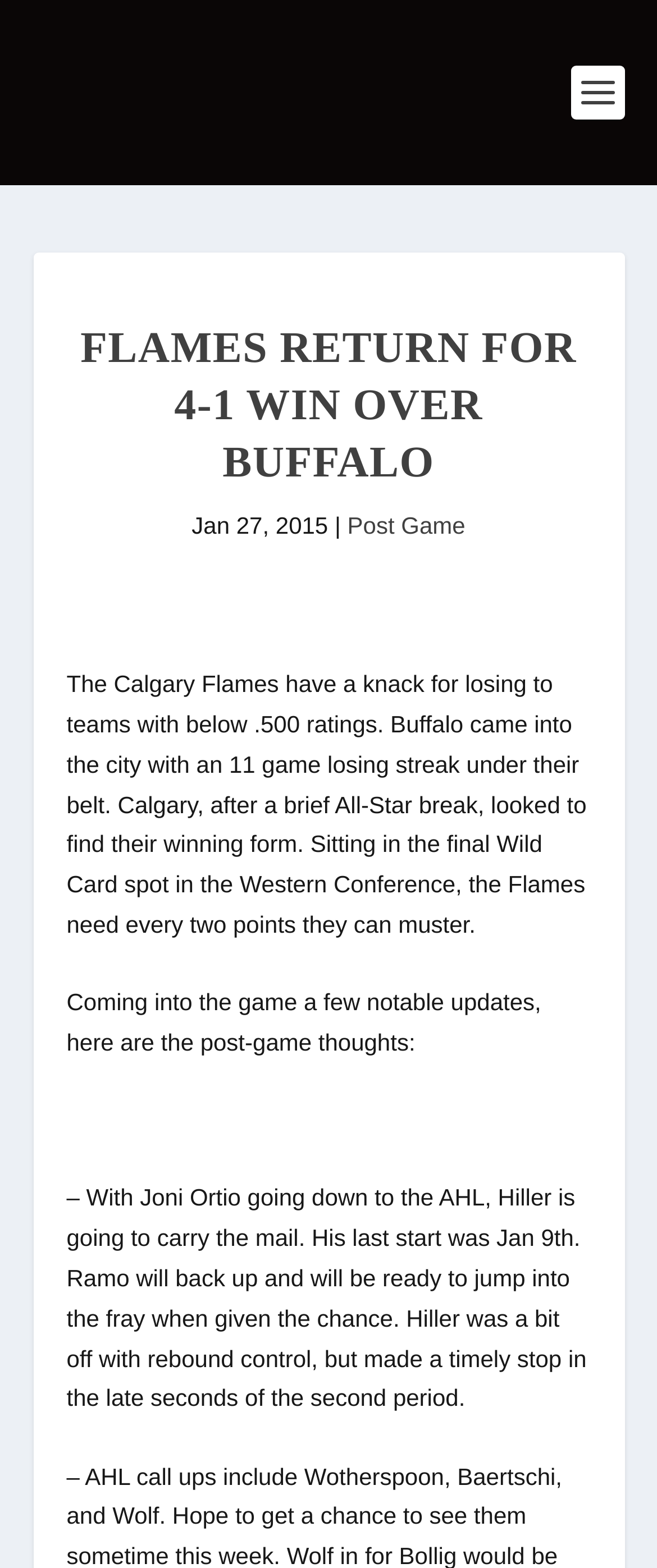Give an extensive and precise description of the webpage.

The webpage is about a sports news article, specifically a post-game analysis of a hockey match between the Calgary Flames and Buffalo. At the top of the page, there is a large heading that reads "FLAMES RETURN FOR 4-1 WIN OVER BUFFALO" in a prominent position, taking up most of the width of the page. Below the heading, there is a date "Jan 27, 2015" followed by a vertical line and a link to "Post Game" on the same line.

The main article begins below the date and link, with a paragraph of text that summarizes the game, mentioning the Calgary Flames' tendency to lose to teams with below .500 ratings and their need to win to secure a spot in the Western Conference. The text is positioned near the top-left of the page, spanning about three-quarters of the page width.

Further down the page, there is another paragraph of text that introduces the post-game thoughts, positioned slightly below the midpoint of the page. Below this introduction, there is a detailed analysis of the game, with a specific focus on the performance of the goalie, Hiller. This text is positioned near the bottom-left of the page, taking up about three-quarters of the page width.